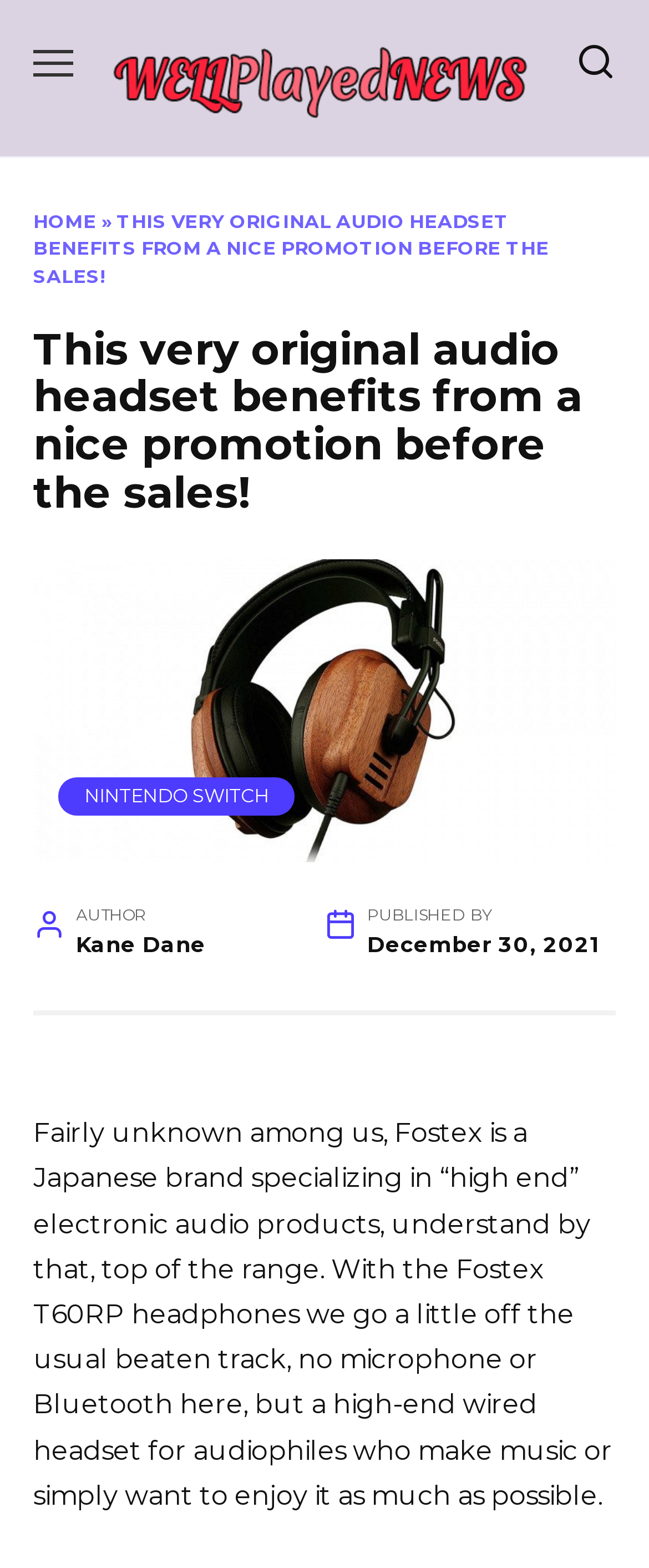What is the purpose of the Fostex T60RP headphones?
Answer with a single word or phrase, using the screenshot for reference.

For audiophiles